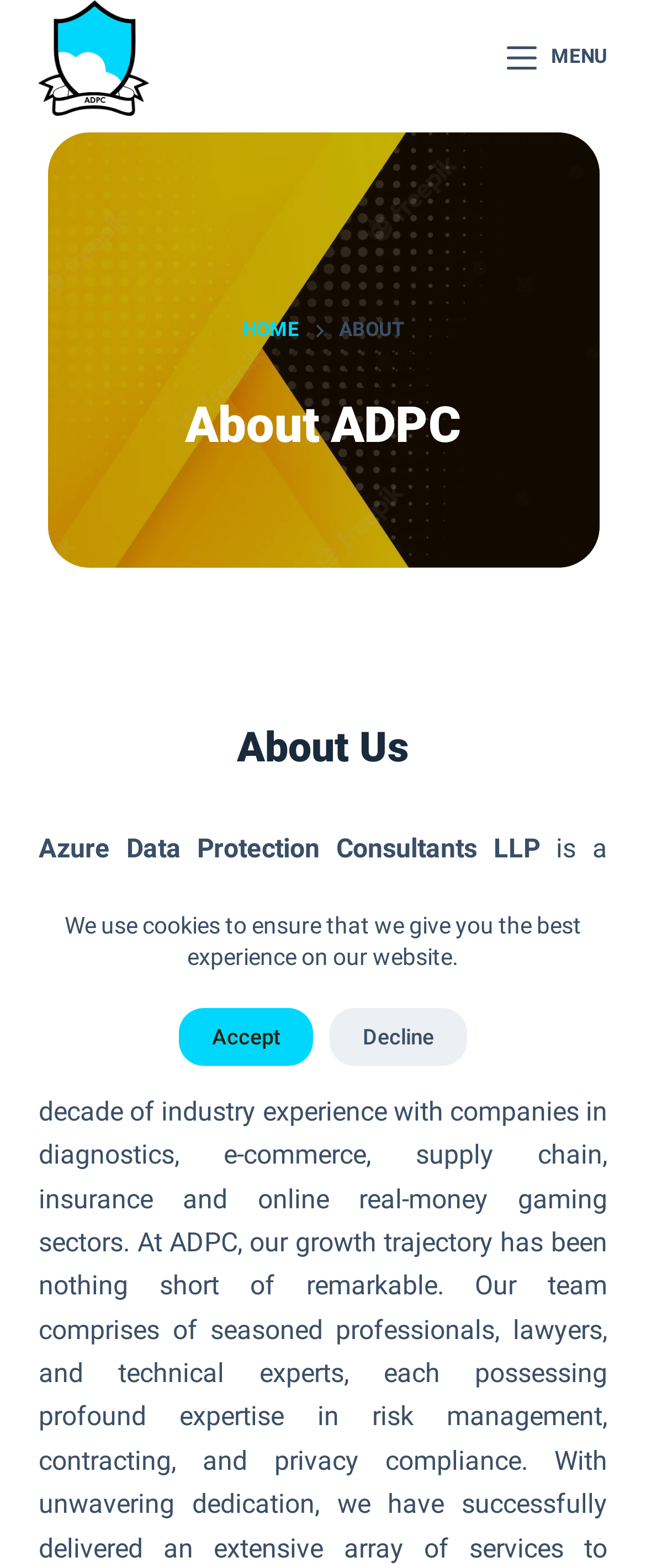Use a single word or phrase to answer the following:
What is the menu item above 'About'?

HOME